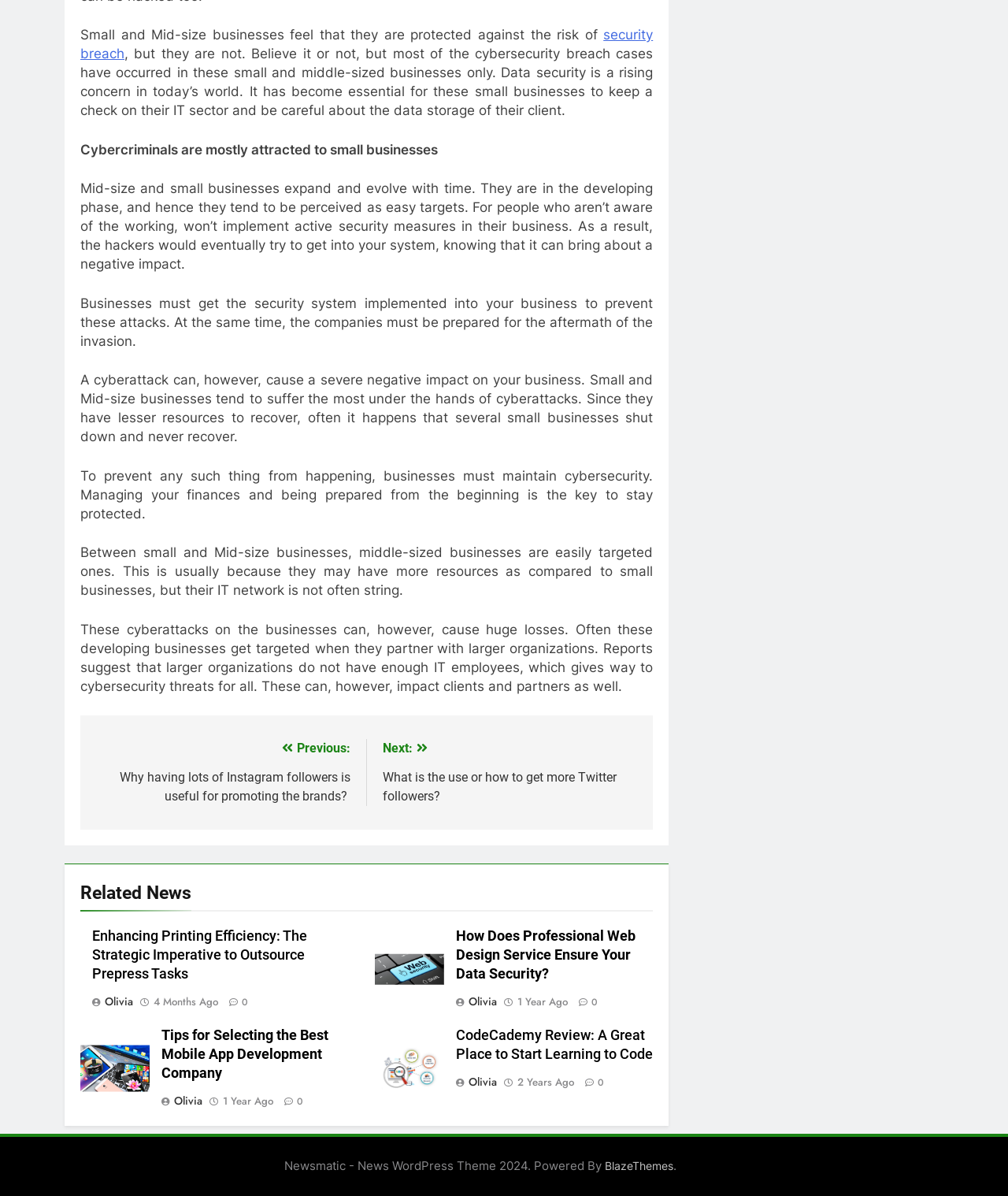Show the bounding box coordinates for the HTML element as described: "2 years ago".

[0.513, 0.899, 0.57, 0.911]